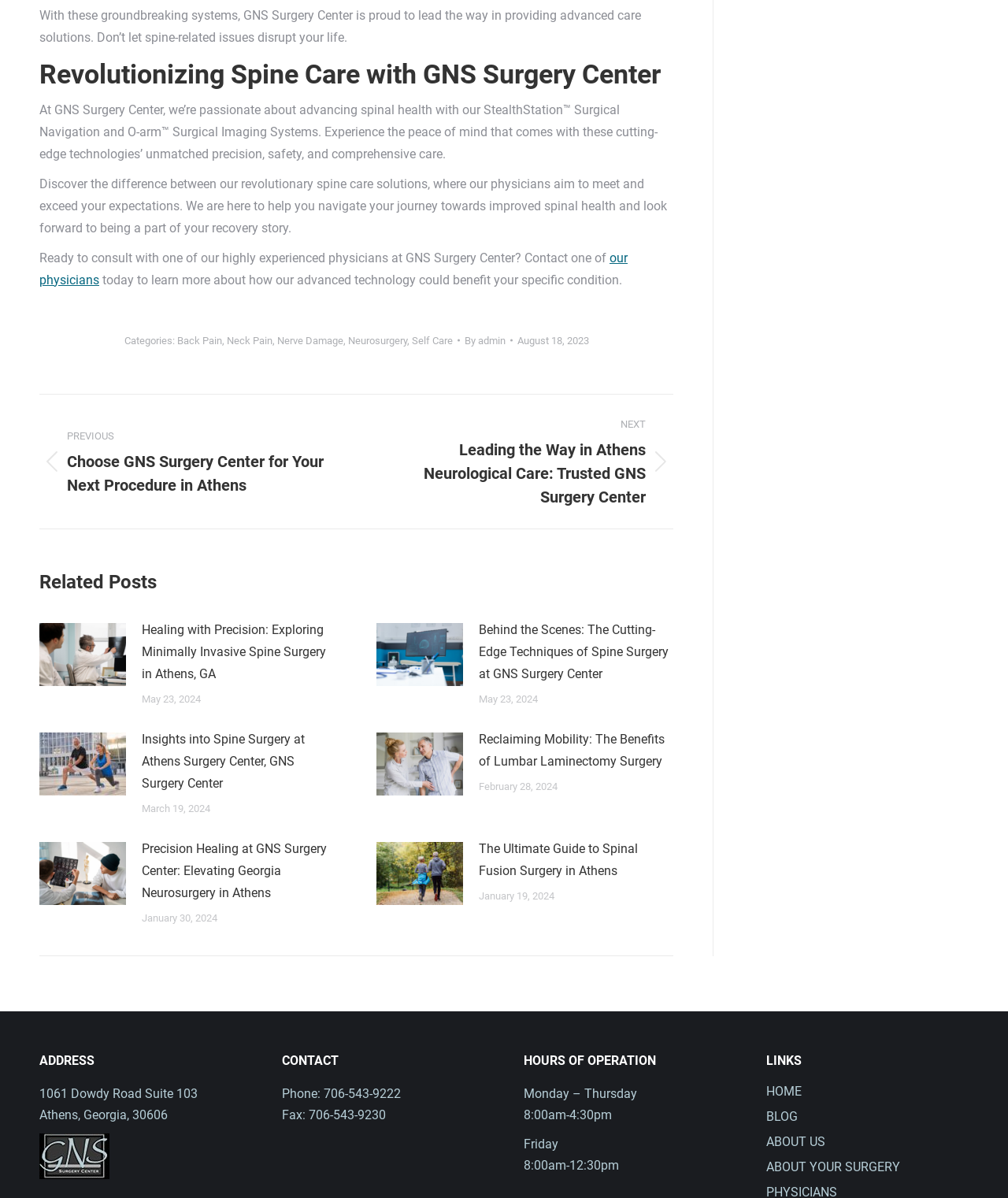Locate the bounding box coordinates of the clickable area to execute the instruction: "View Public Hearings". Provide the coordinates as four float numbers between 0 and 1, represented as [left, top, right, bottom].

None